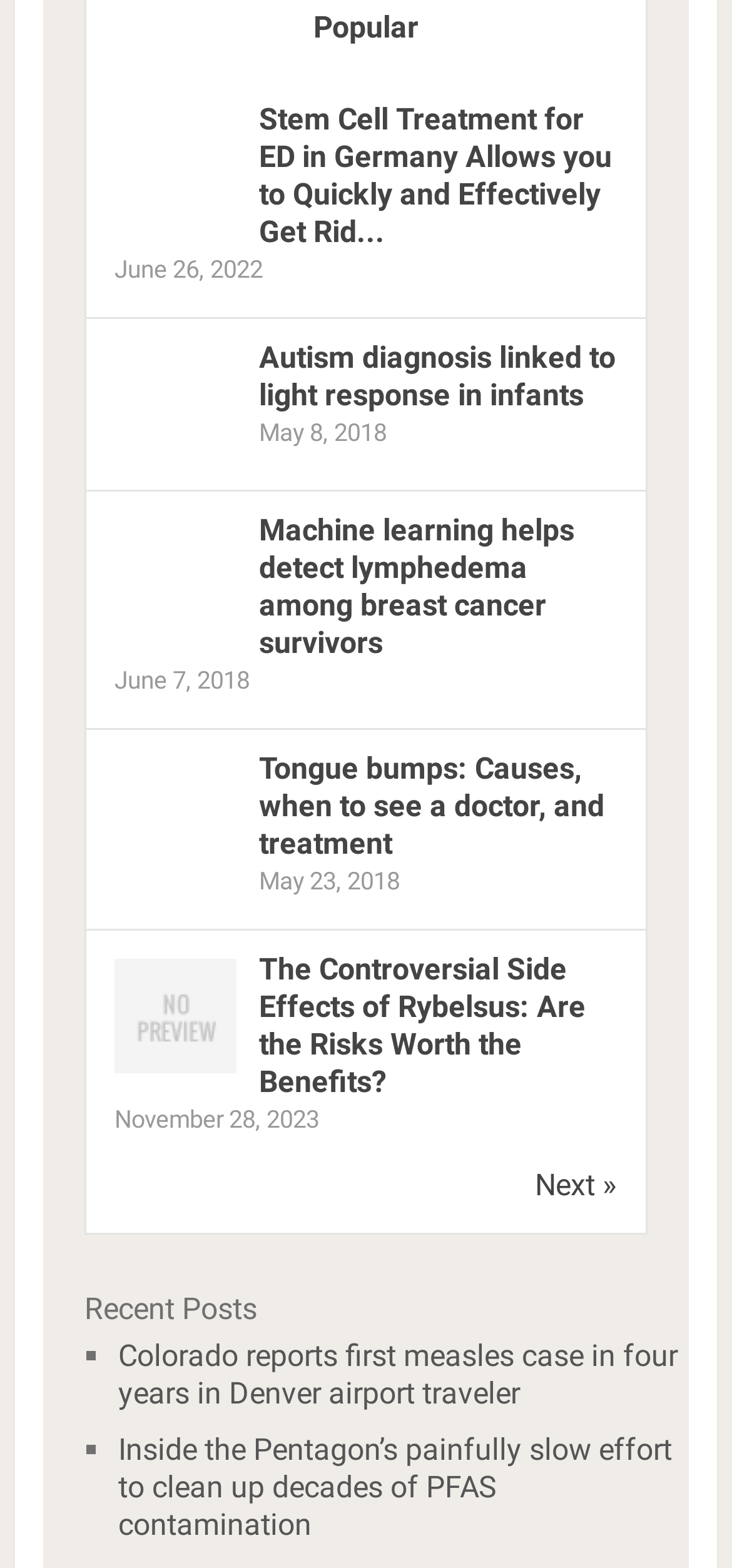Find the bounding box coordinates of the element you need to click on to perform this action: 'Read about Stem Cell Treatment for ED in Germany'. The coordinates should be represented by four float values between 0 and 1, in the format [left, top, right, bottom].

[0.156, 0.129, 0.323, 0.152]